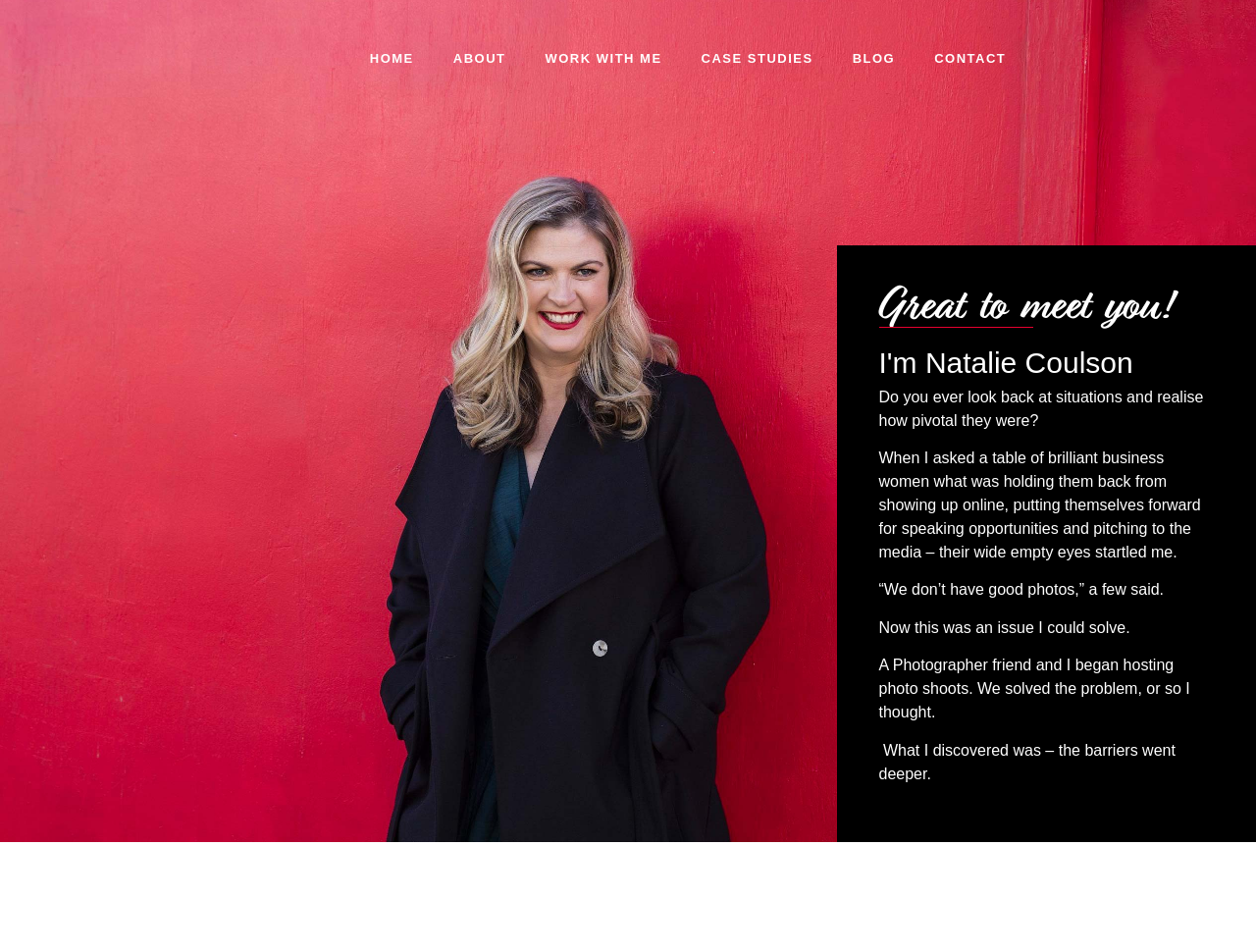Use a single word or phrase to answer the question: 
What is the name of the founder?

Natalie Coulson